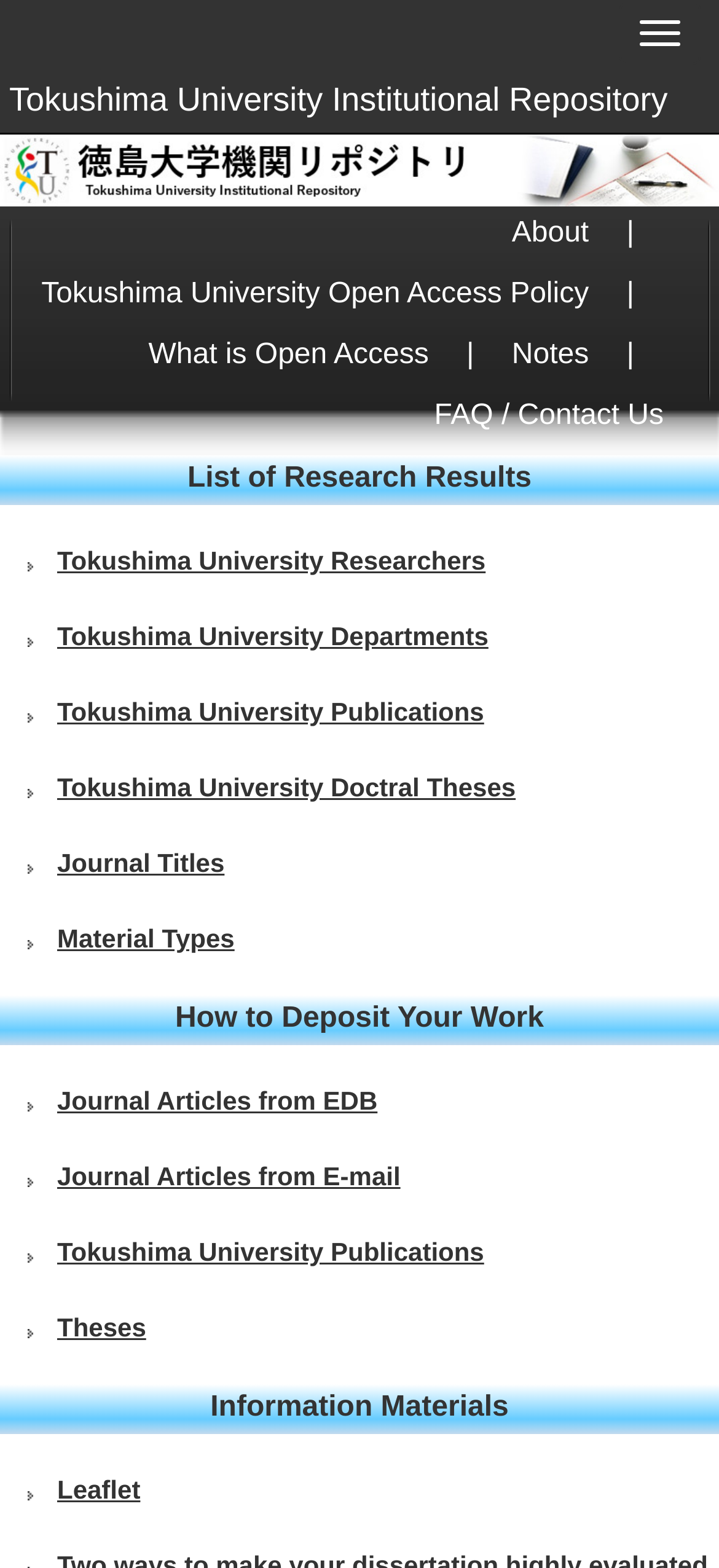Locate the bounding box coordinates of the area to click to fulfill this instruction: "Toggle navigation". The bounding box should be presented as four float numbers between 0 and 1, in the order [left, top, right, bottom].

[0.862, 0.001, 0.974, 0.041]